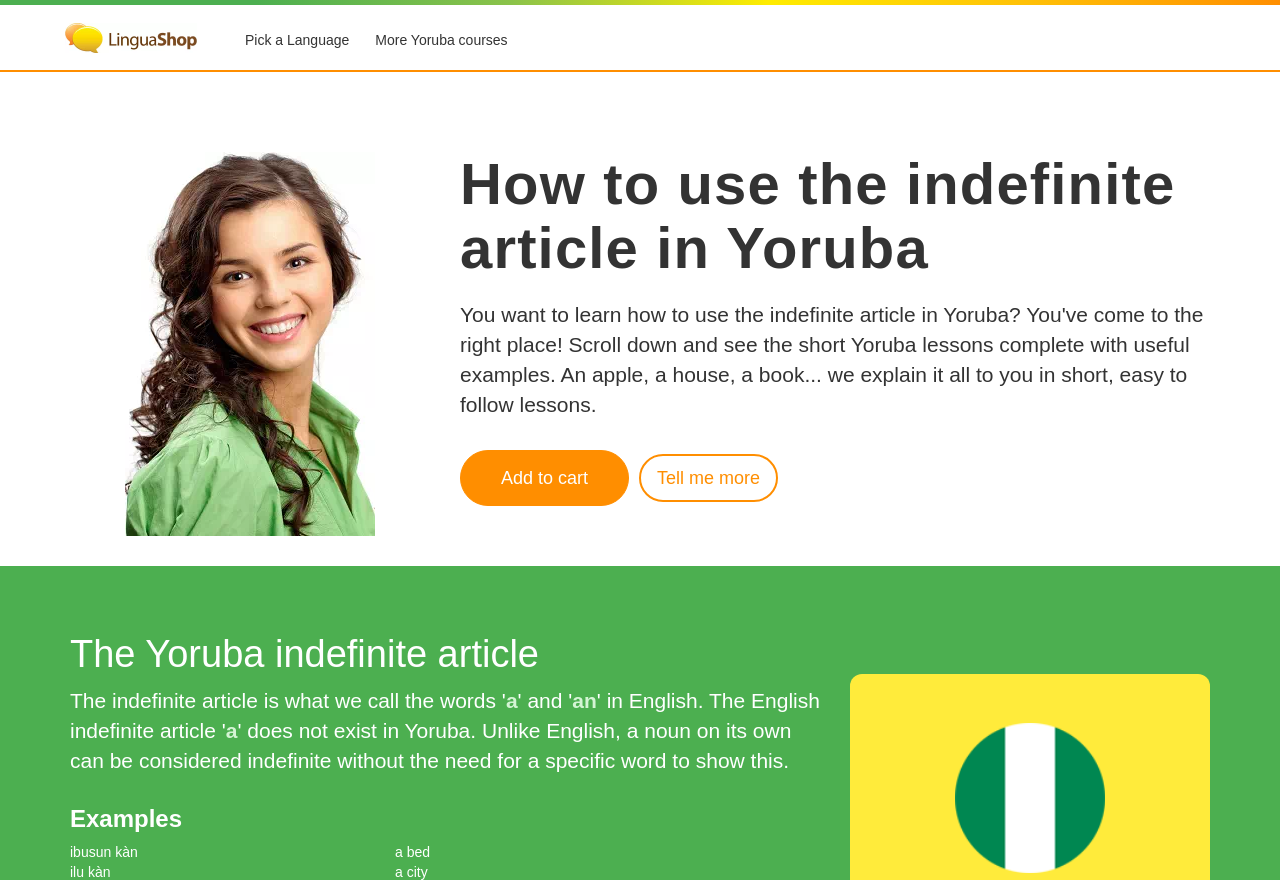Give a short answer to this question using one word or a phrase:
What is the format of this Yoruba lesson?

free lesson